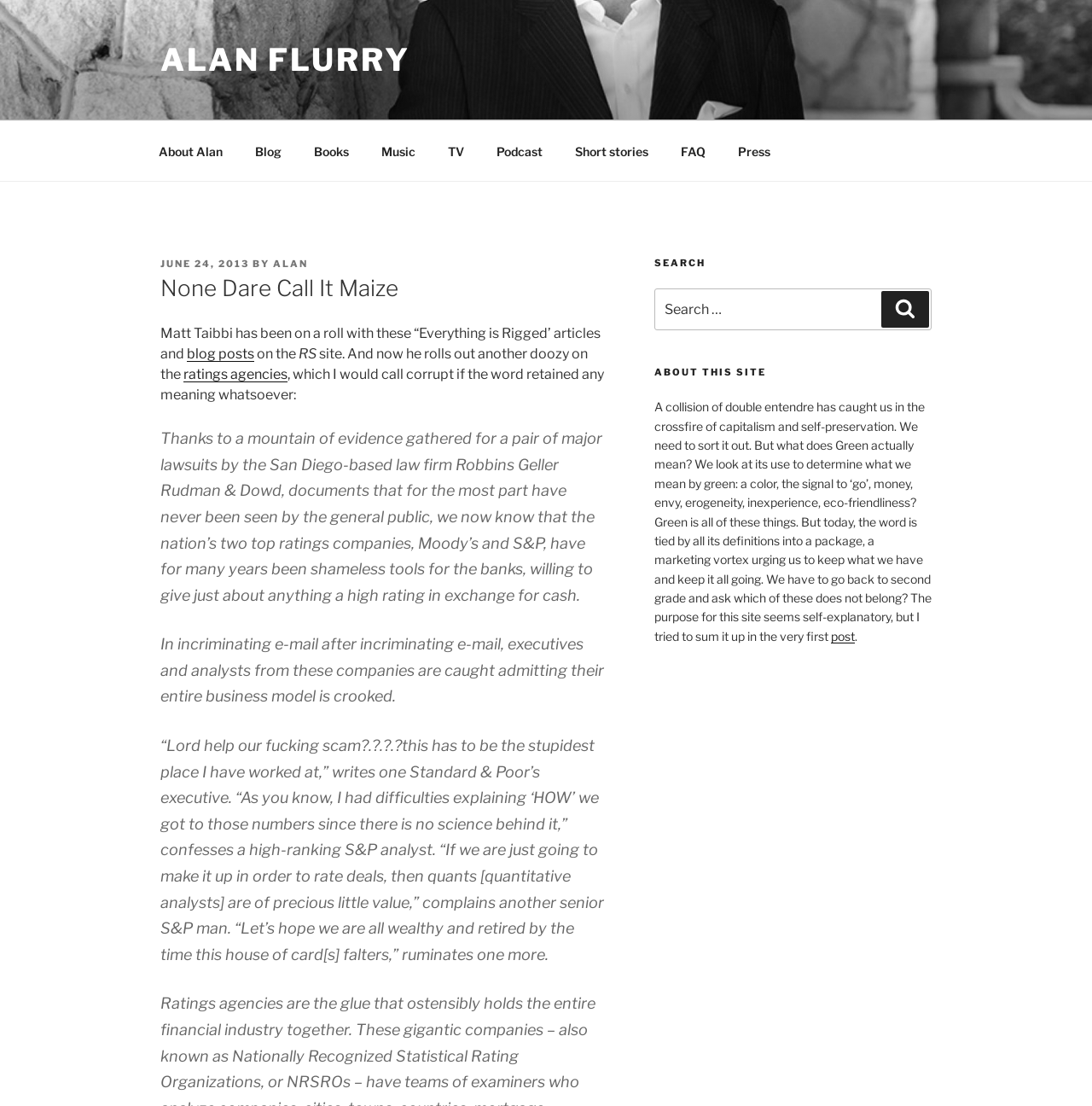Find the bounding box coordinates of the element's region that should be clicked in order to follow the given instruction: "Click on the 'FAQ' link". The coordinates should consist of four float numbers between 0 and 1, i.e., [left, top, right, bottom].

[0.609, 0.118, 0.659, 0.155]